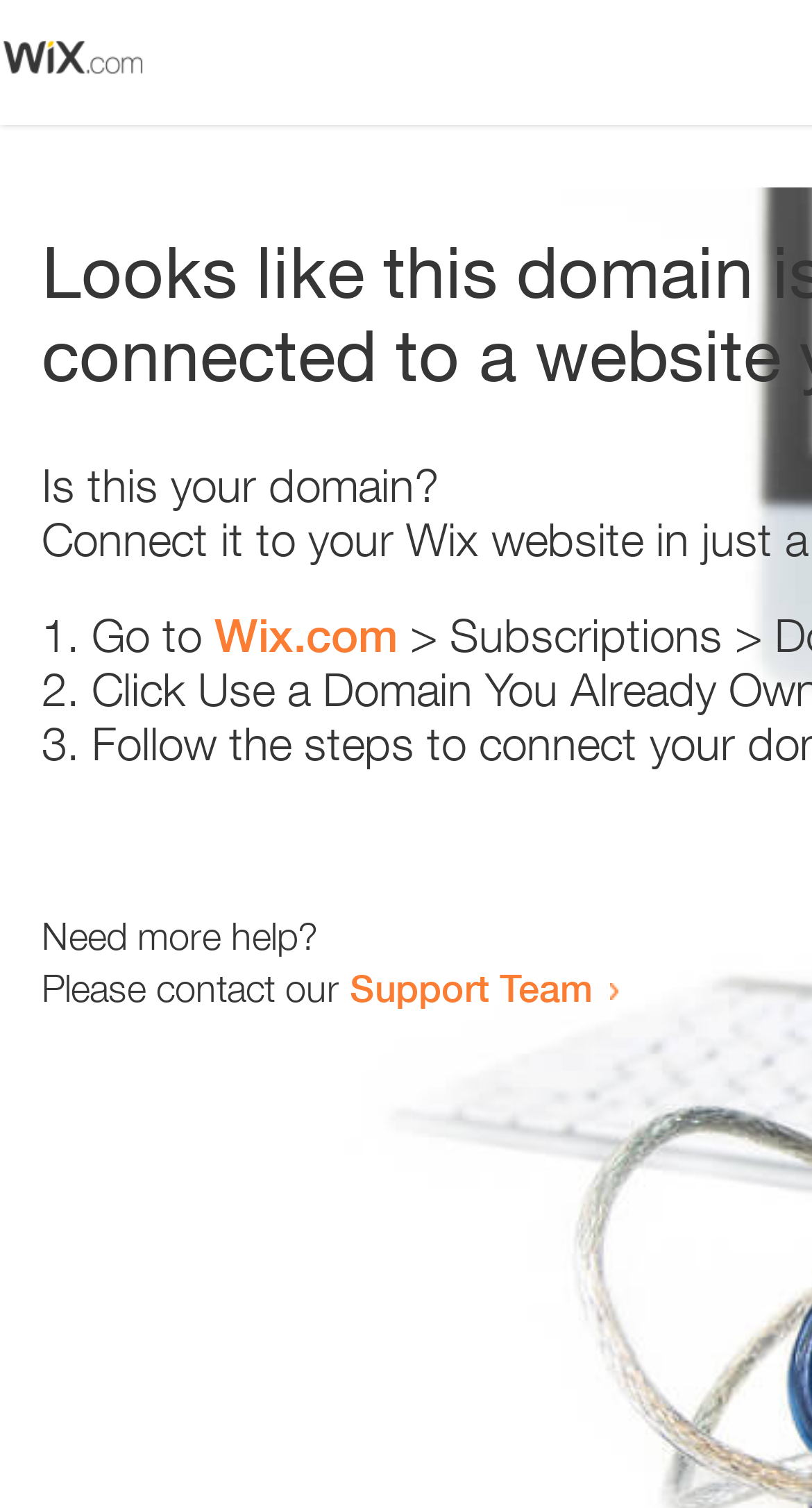What is the support team contact method?
Could you answer the question with a detailed and thorough explanation?

The webpage contains a link 'Support Team' which suggests that the support team can be contacted by clicking on this link. The exact contact method is not specified, but it is likely to be an email or a contact form.